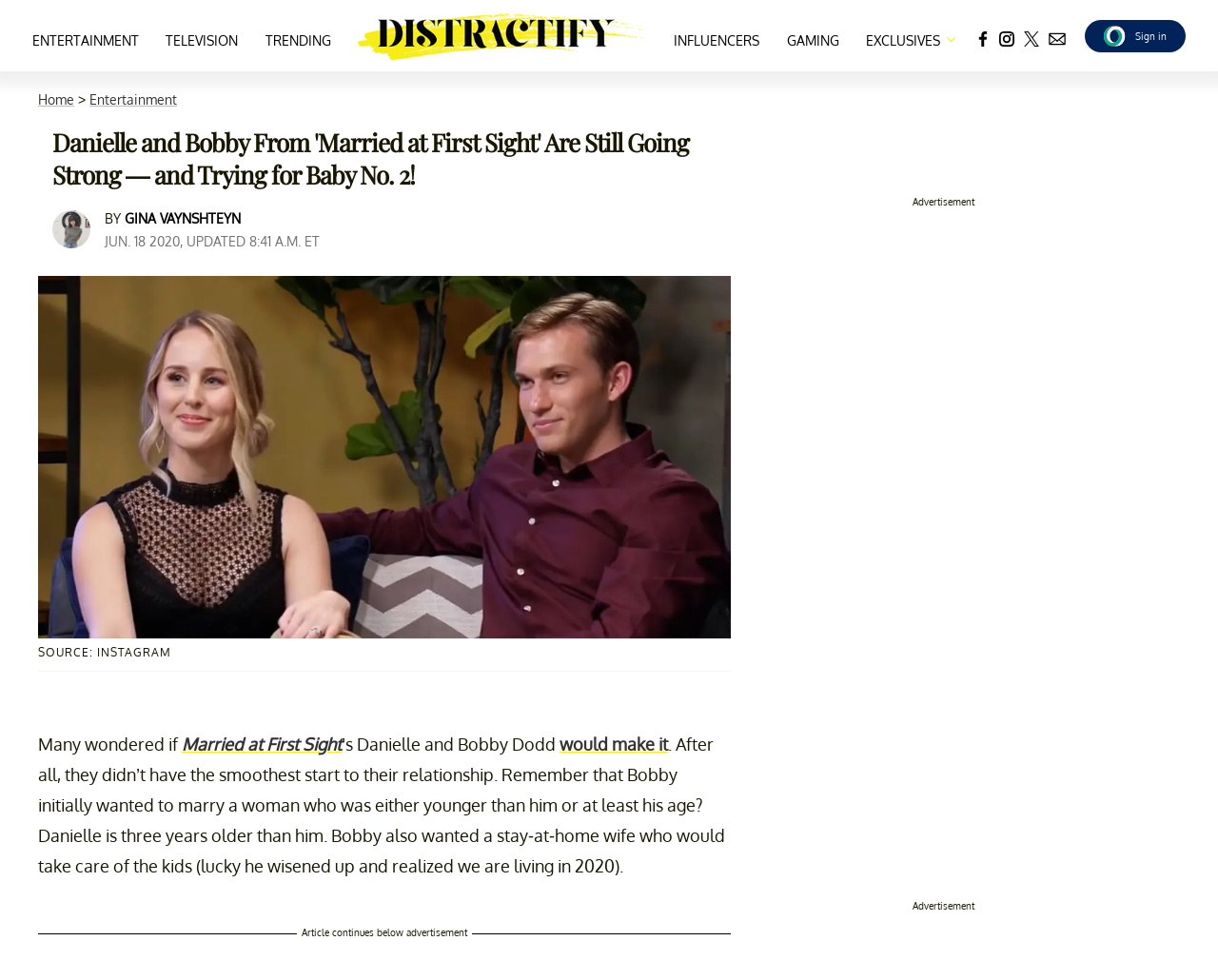Refer to the image and provide an in-depth answer to the question:
What is the current status of Danielle and Bobby's relationship?

The article's heading and content suggest that Danielle and Bobby are still together and going strong, despite initial doubts about their relationship. The article also mentions that they are trying for a second baby.